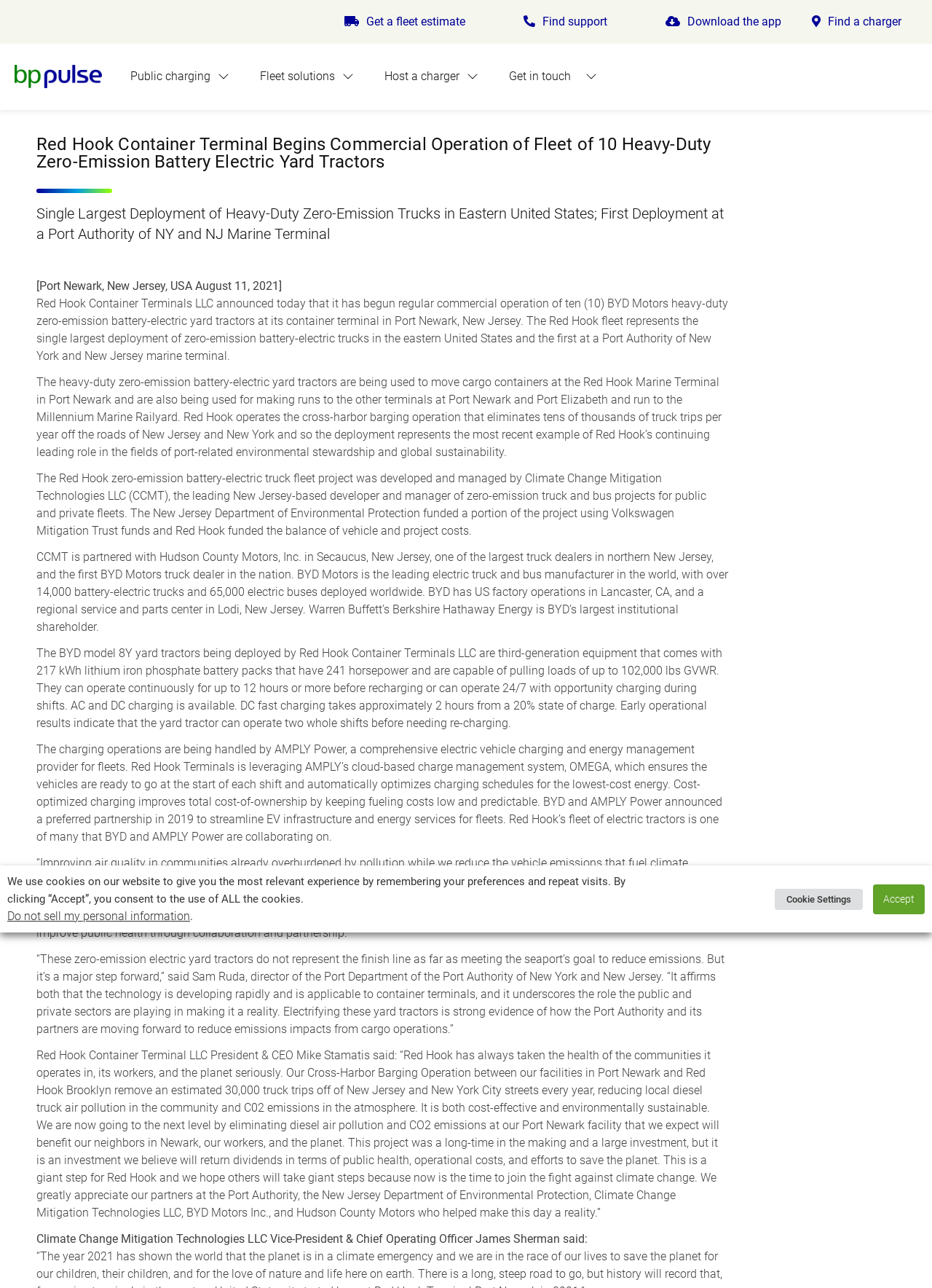Please identify the bounding box coordinates of the element that needs to be clicked to execute the following command: "Get a fleet estimate". Provide the bounding box using four float numbers between 0 and 1, formatted as [left, top, right, bottom].

[0.338, 0.003, 0.53, 0.031]